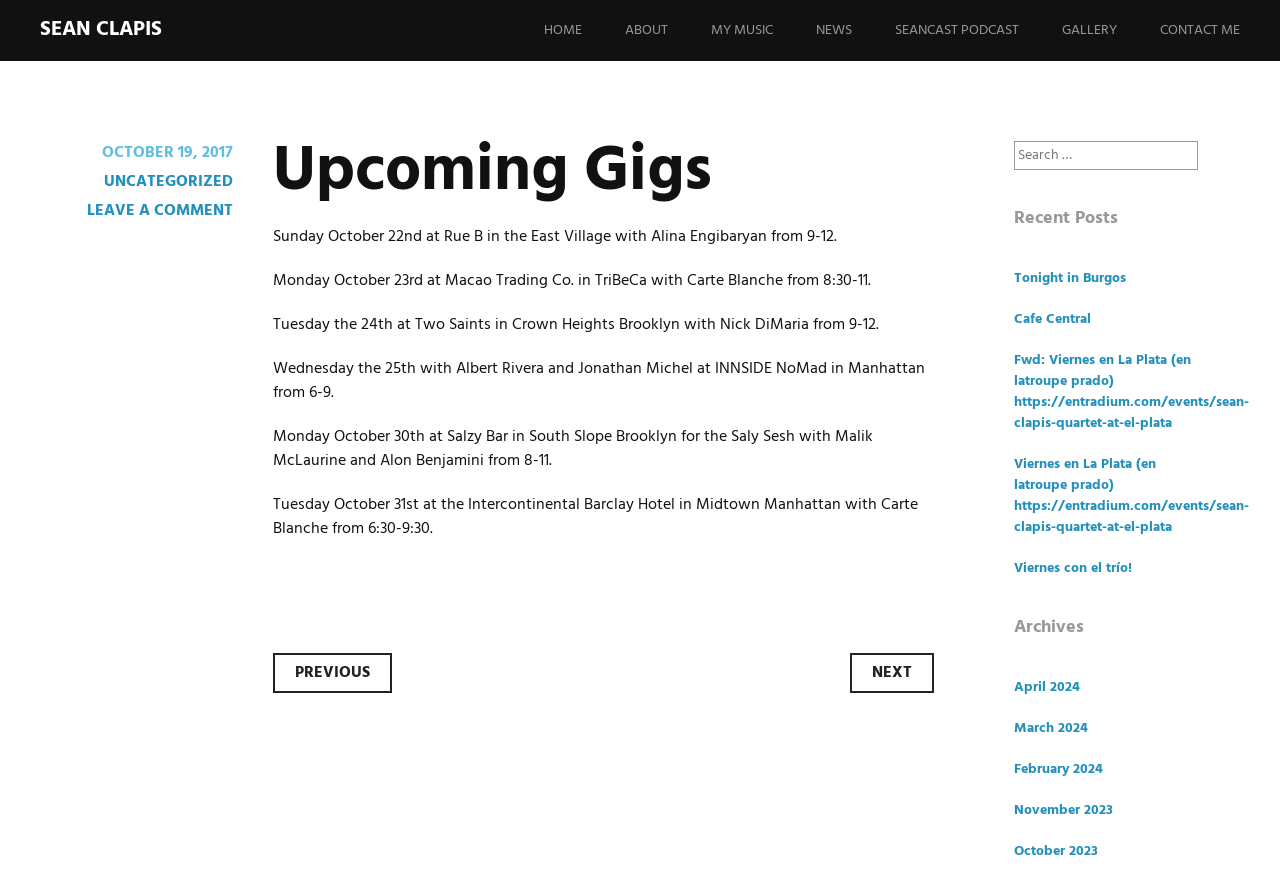Provide a short, one-word or phrase answer to the question below:
What is the purpose of the search box?

To search the website